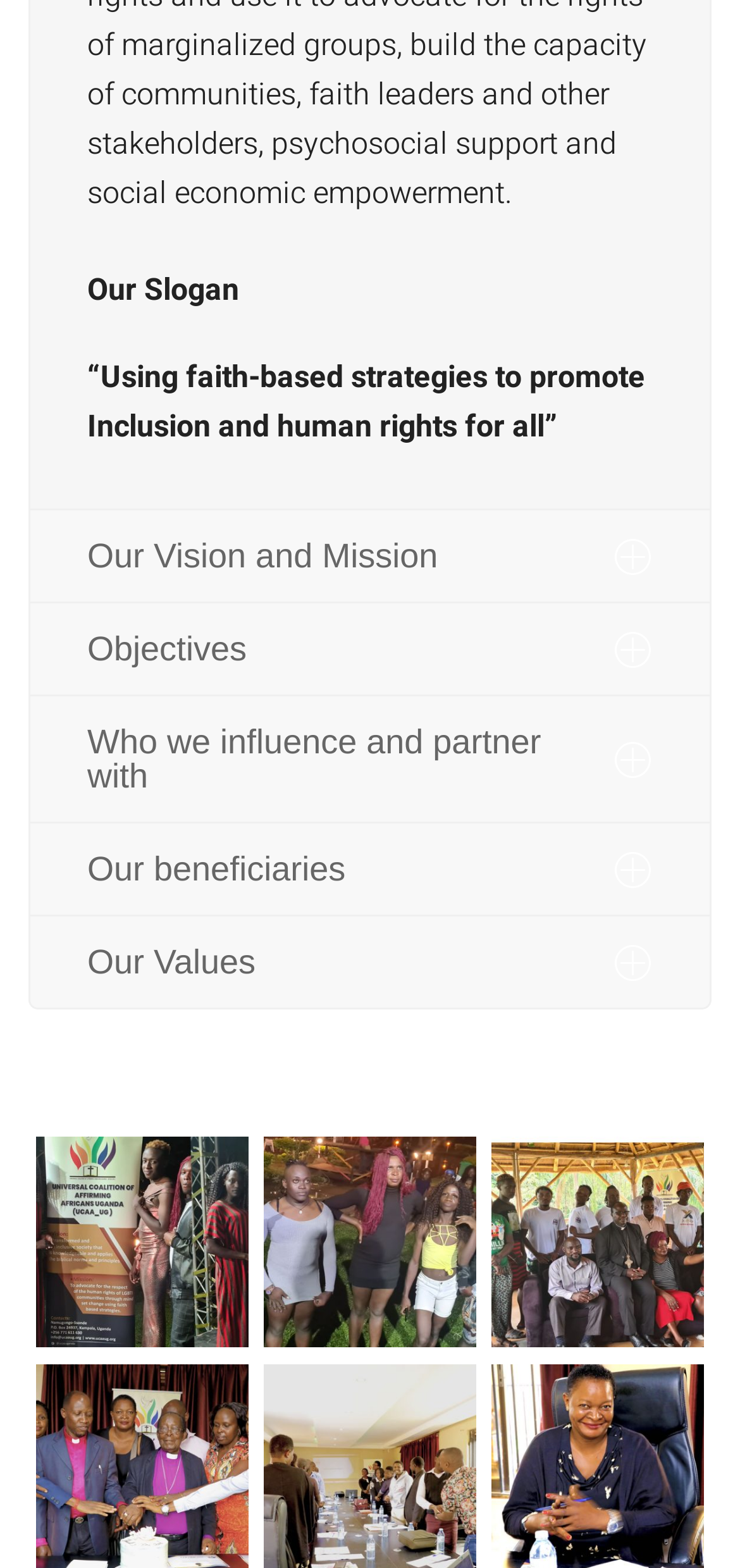What is the organization's slogan?
Please give a detailed answer to the question using the information shown in the image.

The organization's slogan is mentioned at the top of the webpage, right below the 'Our Slogan' text, which is '“Using faith-based strategies to promote Inclusion and human rights for all”'.